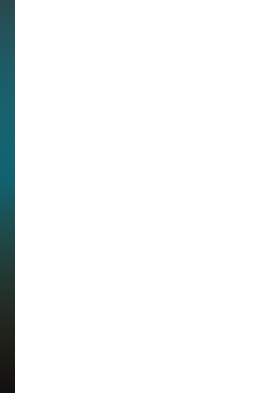What topics are discussed on the webpage?
Can you offer a detailed and complete answer to this question?

The topics discussed on the webpage are financial topics, including podcasts and market insights, as well as sustainable investing and market analysis, as mentioned in the caption.